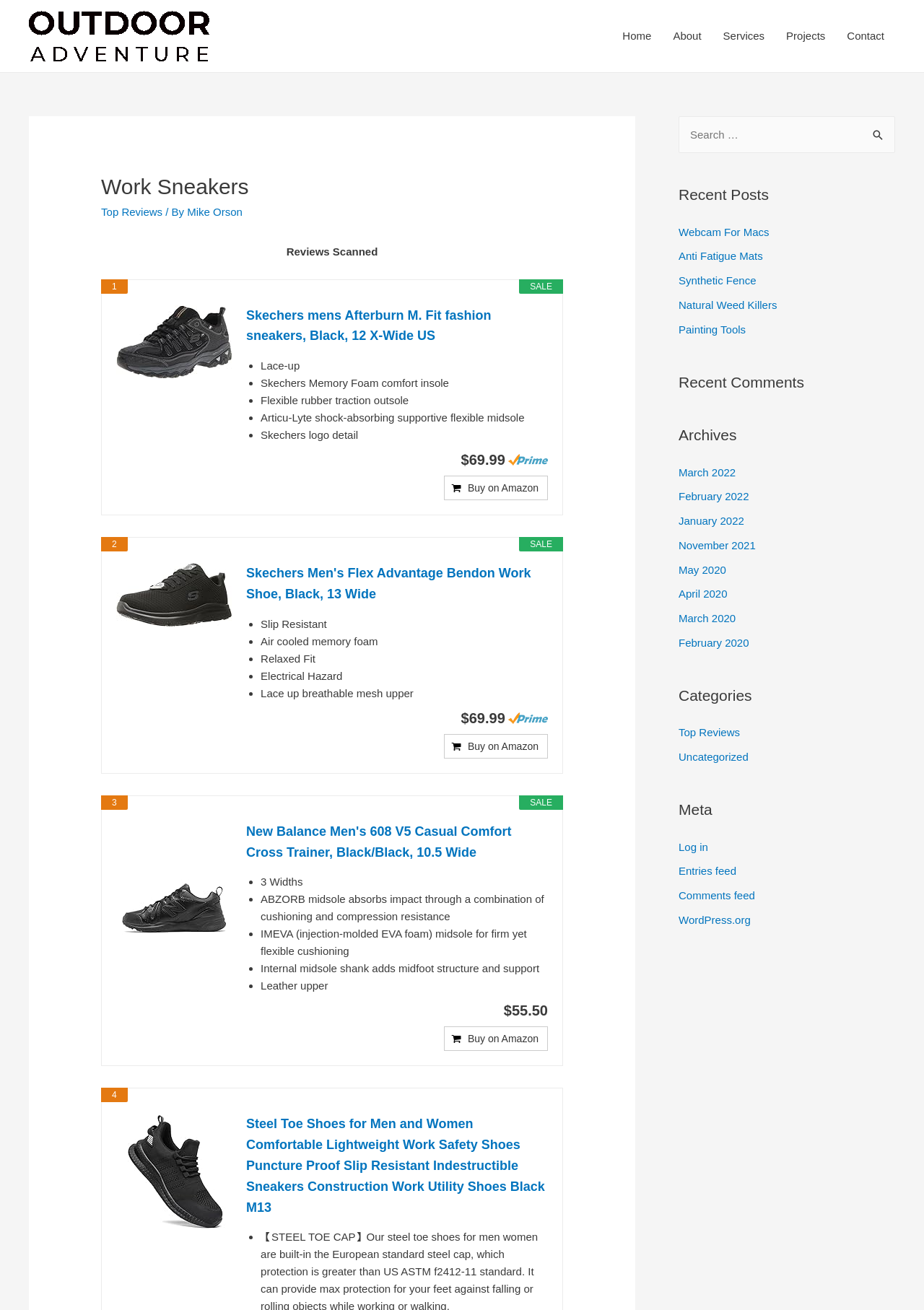Reply to the question with a single word or phrase:
What is the main feature of the New Balance Men's 608 V5 Casual Comfort Cross Trainer?

ABZORB midsole